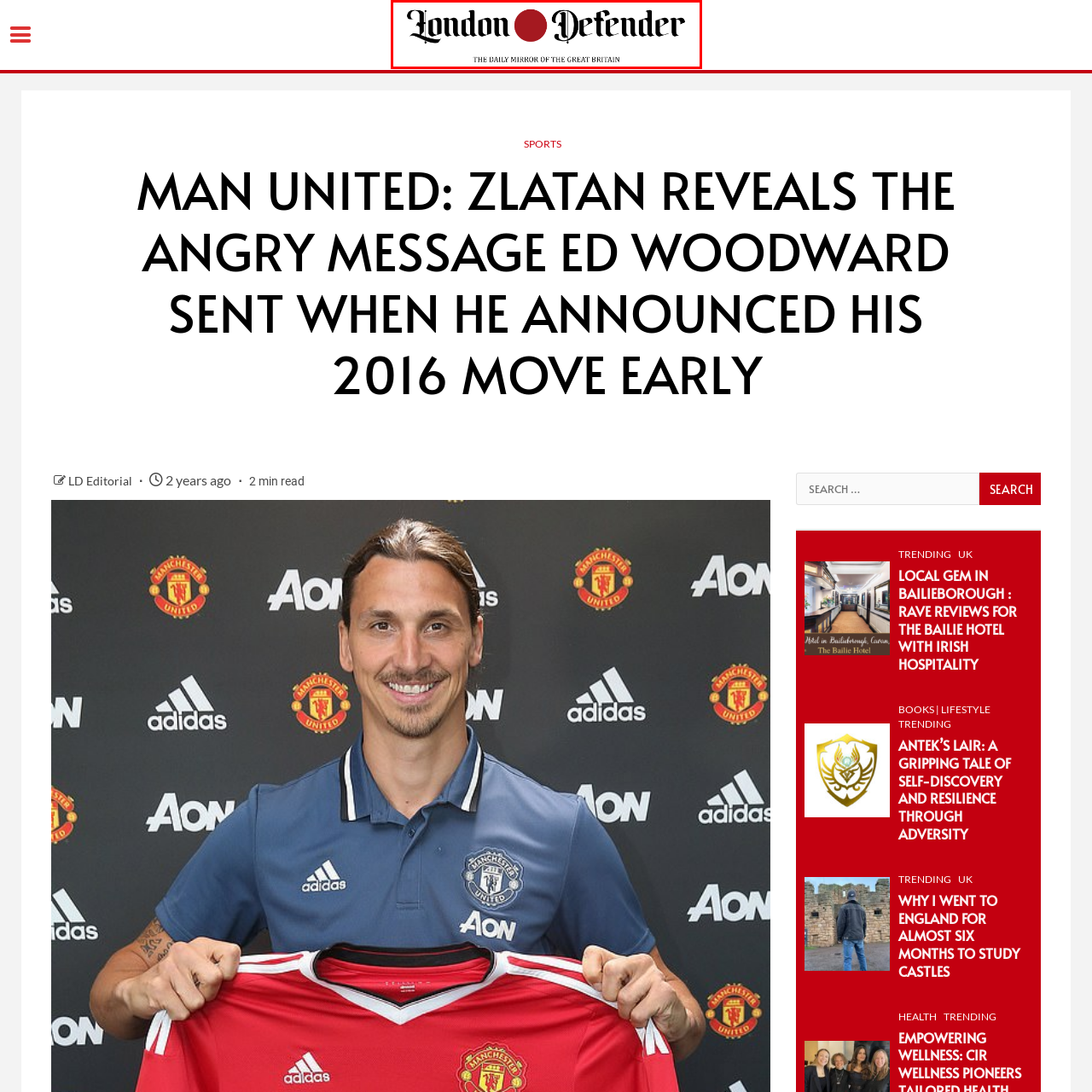What is the color of the emblem?
Examine the image within the red bounding box and provide a comprehensive answer to the question.

The caption describes the emblem as 'circular red', which implies that the emblem is red in color.